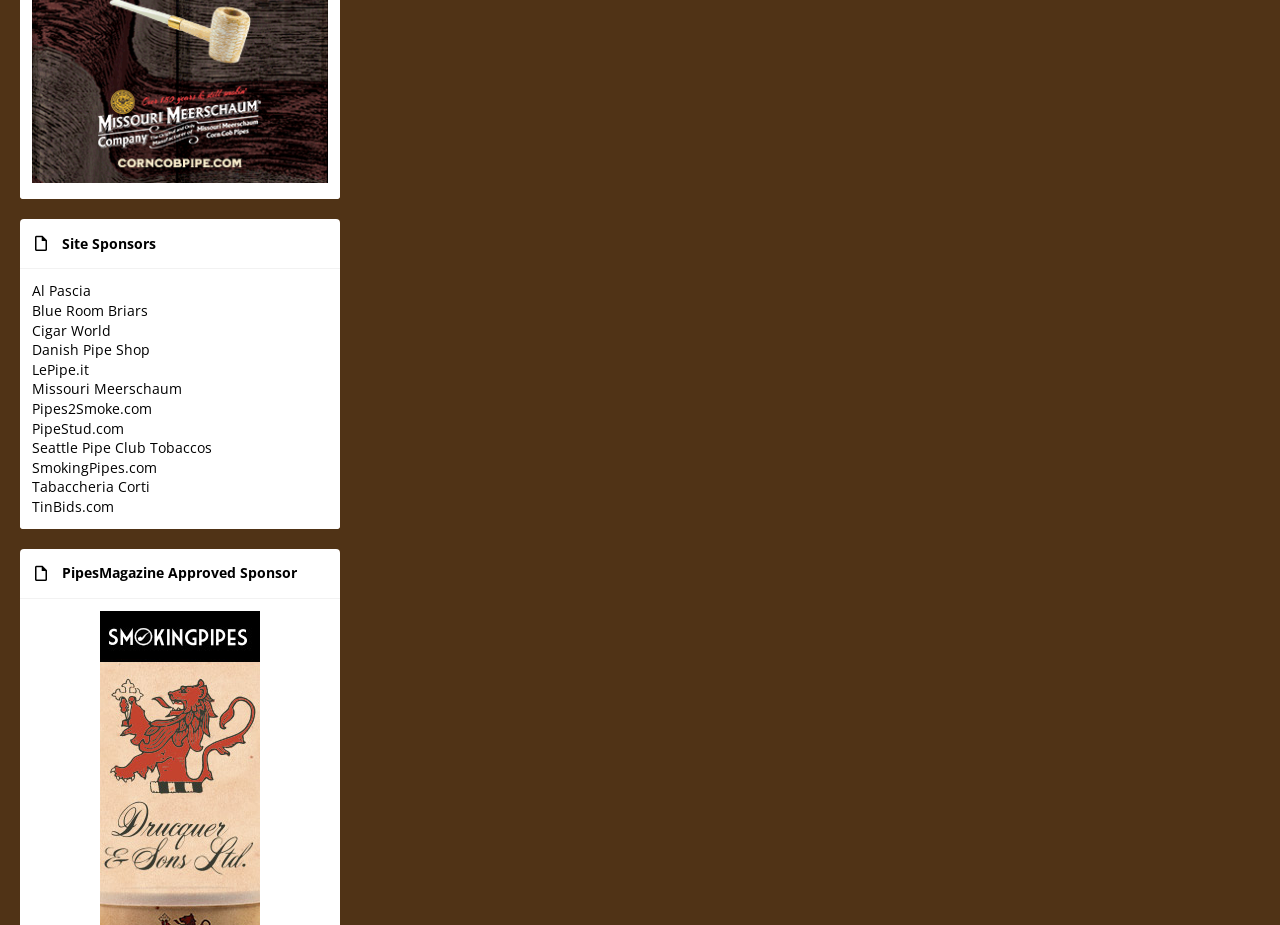Using floating point numbers between 0 and 1, provide the bounding box coordinates in the format (top-left x, top-left y, bottom-right x, bottom-right y). Locate the UI element described here: Al Pascia

[0.025, 0.013, 0.071, 0.034]